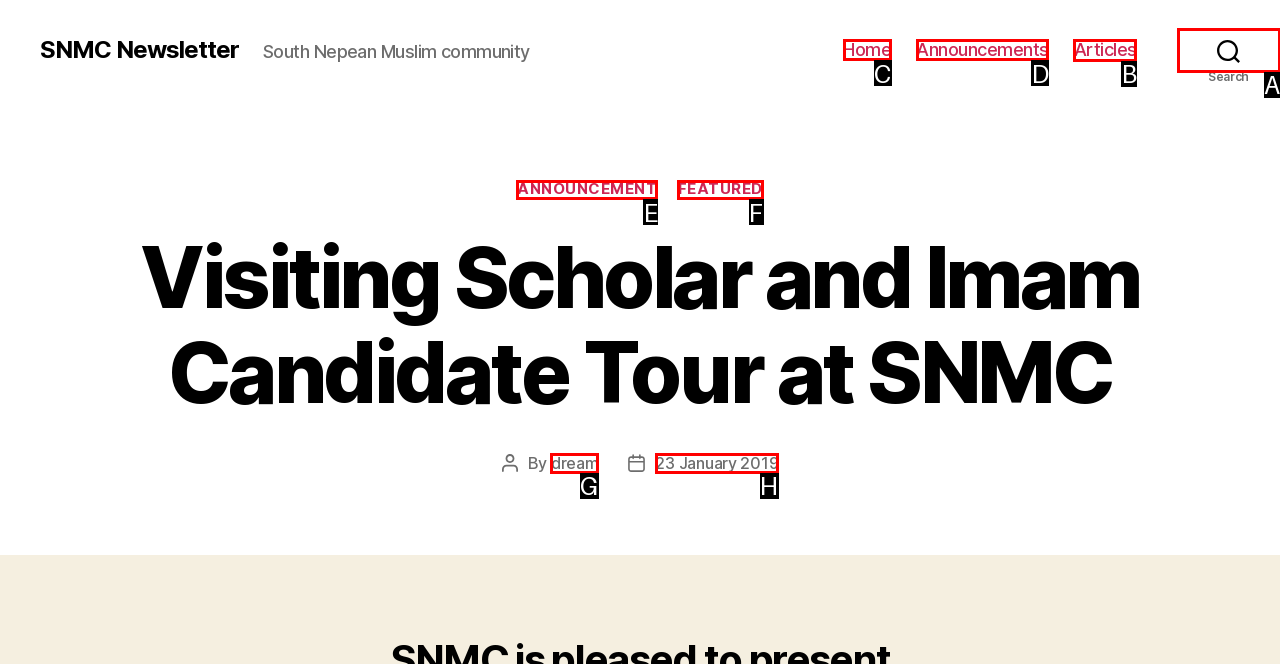For the task: read articles, identify the HTML element to click.
Provide the letter corresponding to the right choice from the given options.

B